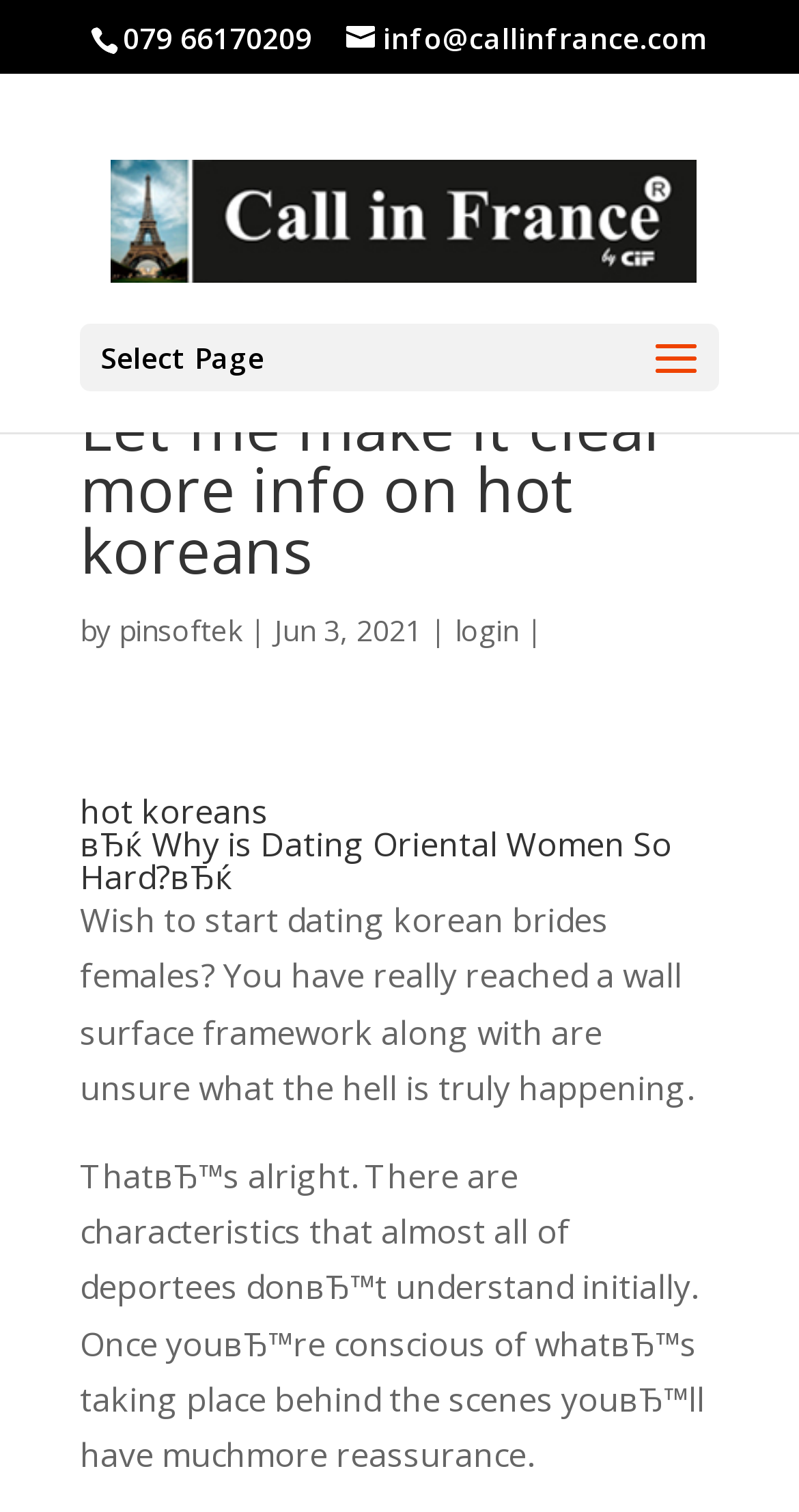What is the date of the article?
Using the image, provide a concise answer in one word or a short phrase.

Jun 3, 2021